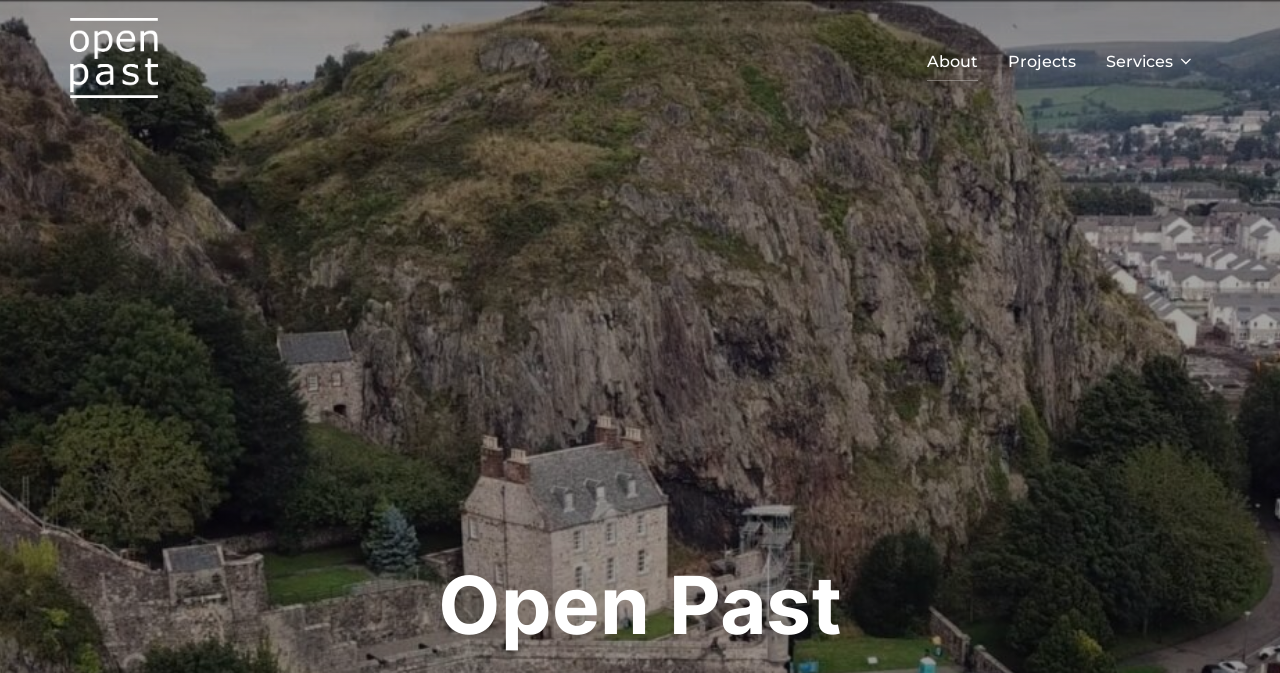Based on the image, provide a detailed and complete answer to the question: 
What is the purpose of the image at the top?

The image at the top of the page with the text 'Open Past' is likely the logo of the website, which is a common design pattern for websites to display their logo at the top.